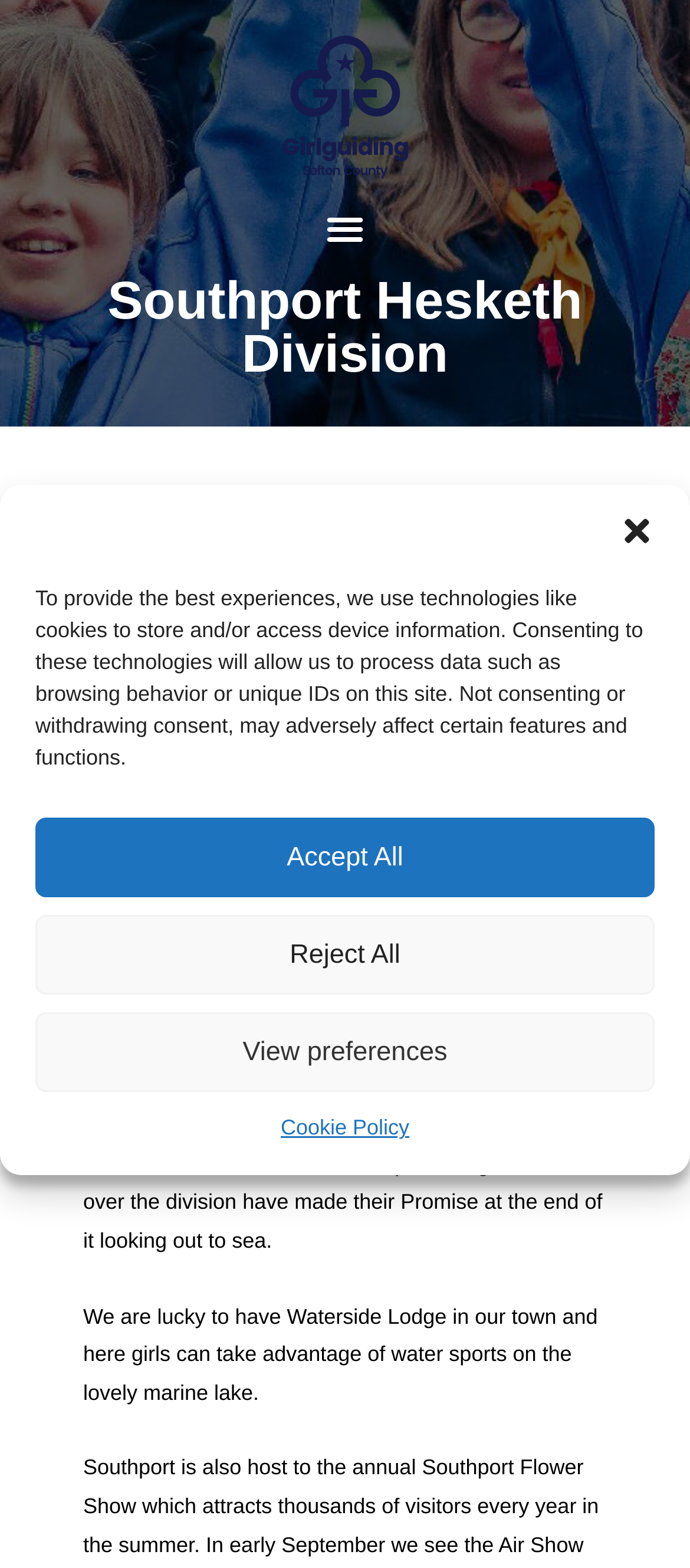Given the description "value="Log Me In"", provide the bounding box coordinates of the corresponding UI element.

None